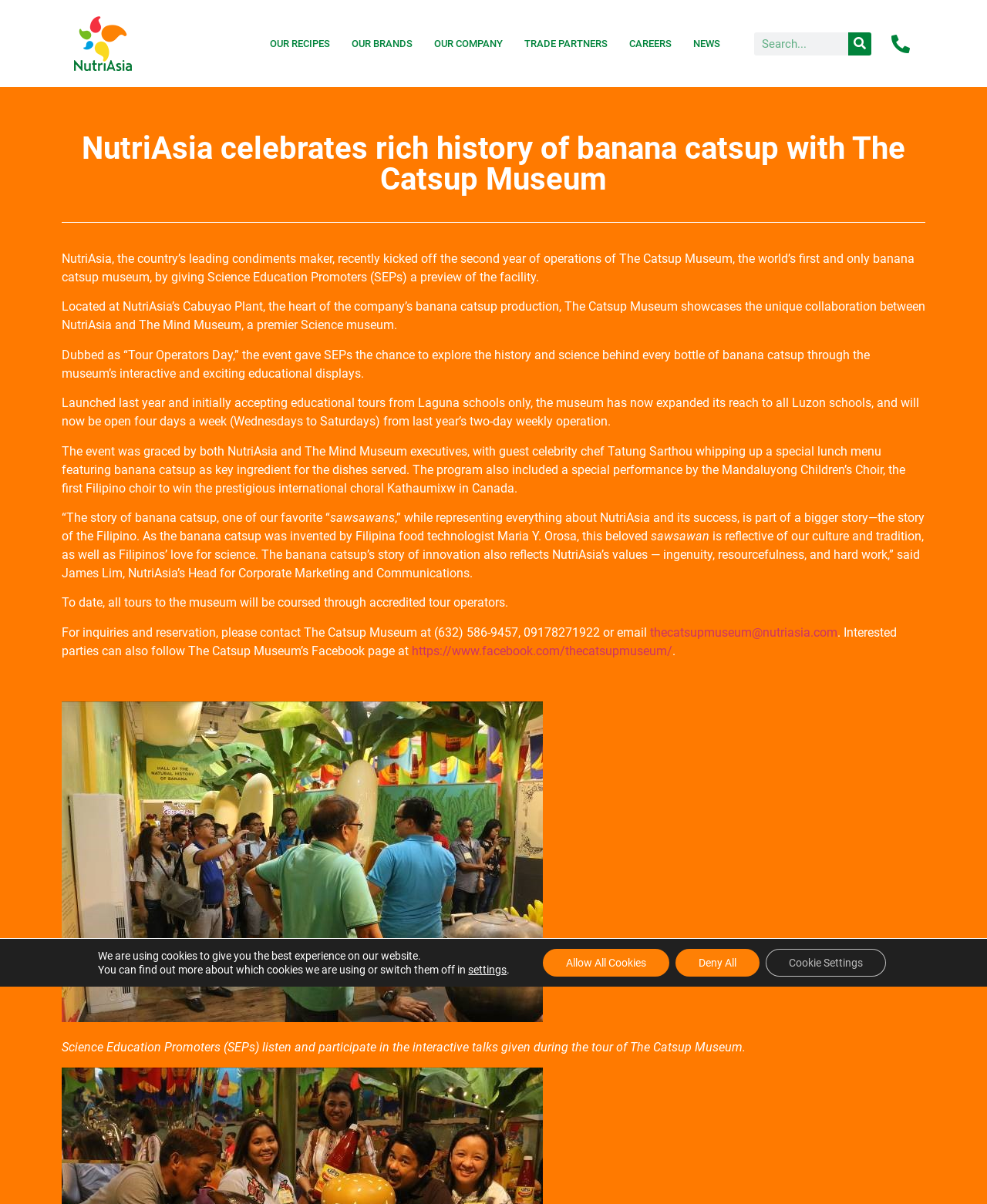What is the main topic of the article?
Refer to the image and respond with a one-word or short-phrase answer.

banana catsup